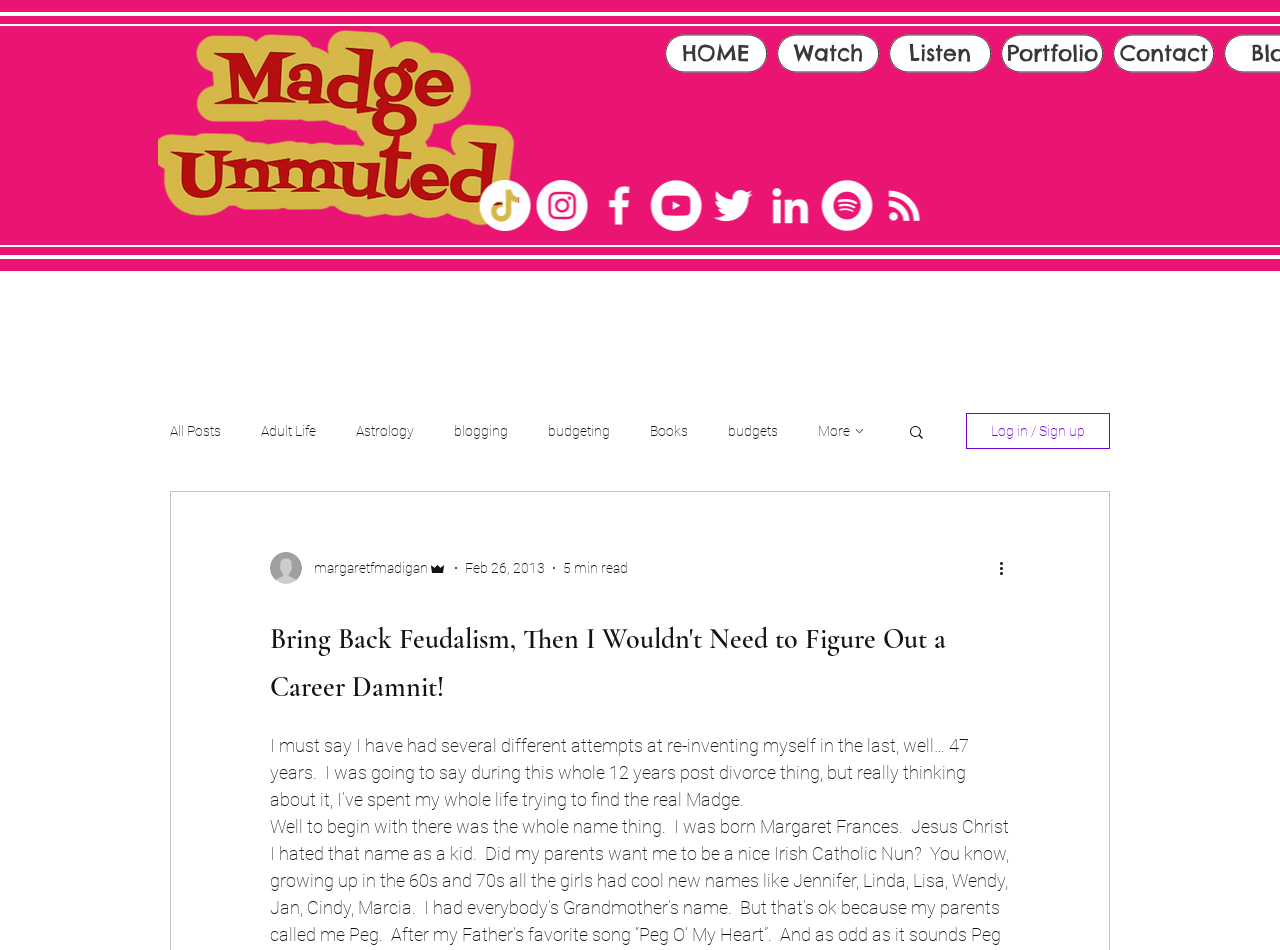Find the bounding box coordinates of the element to click in order to complete this instruction: "Click on the HOME link". The bounding box coordinates must be four float numbers between 0 and 1, denoted as [left, top, right, bottom].

[0.364, 0.033, 0.444, 0.073]